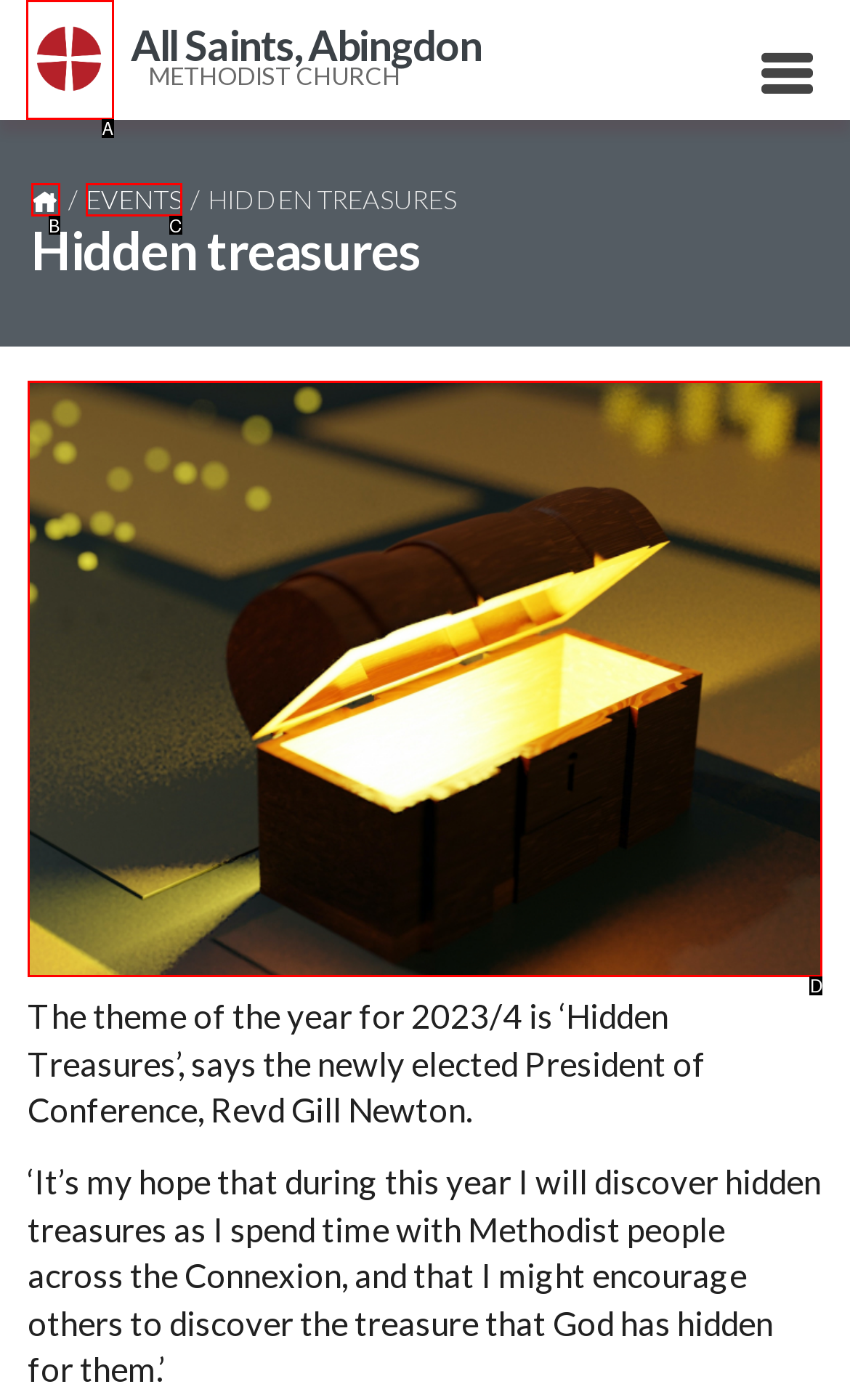Given the element description: Events
Pick the letter of the correct option from the list.

C